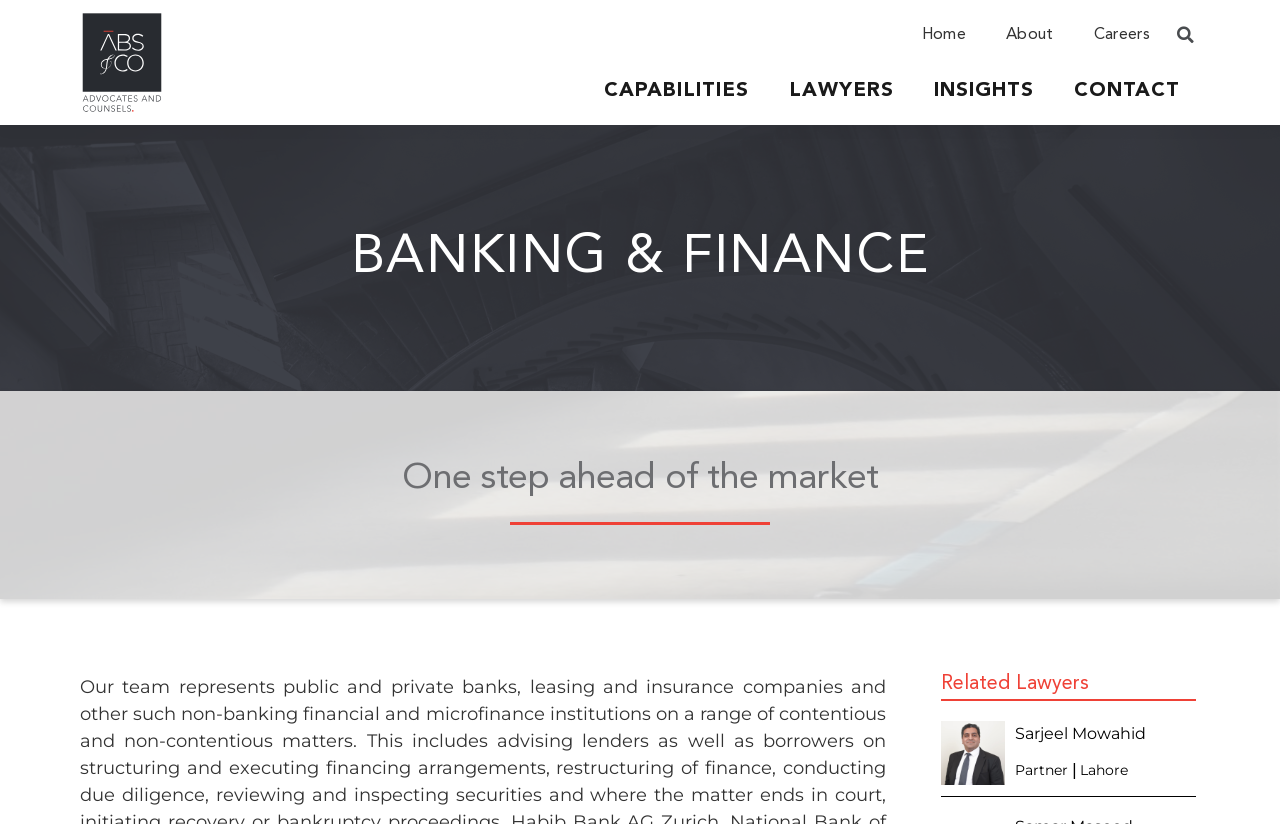Please identify the bounding box coordinates of the area that needs to be clicked to fulfill the following instruction: "Read about BANKING & FINANCE."

[0.062, 0.281, 0.938, 0.346]